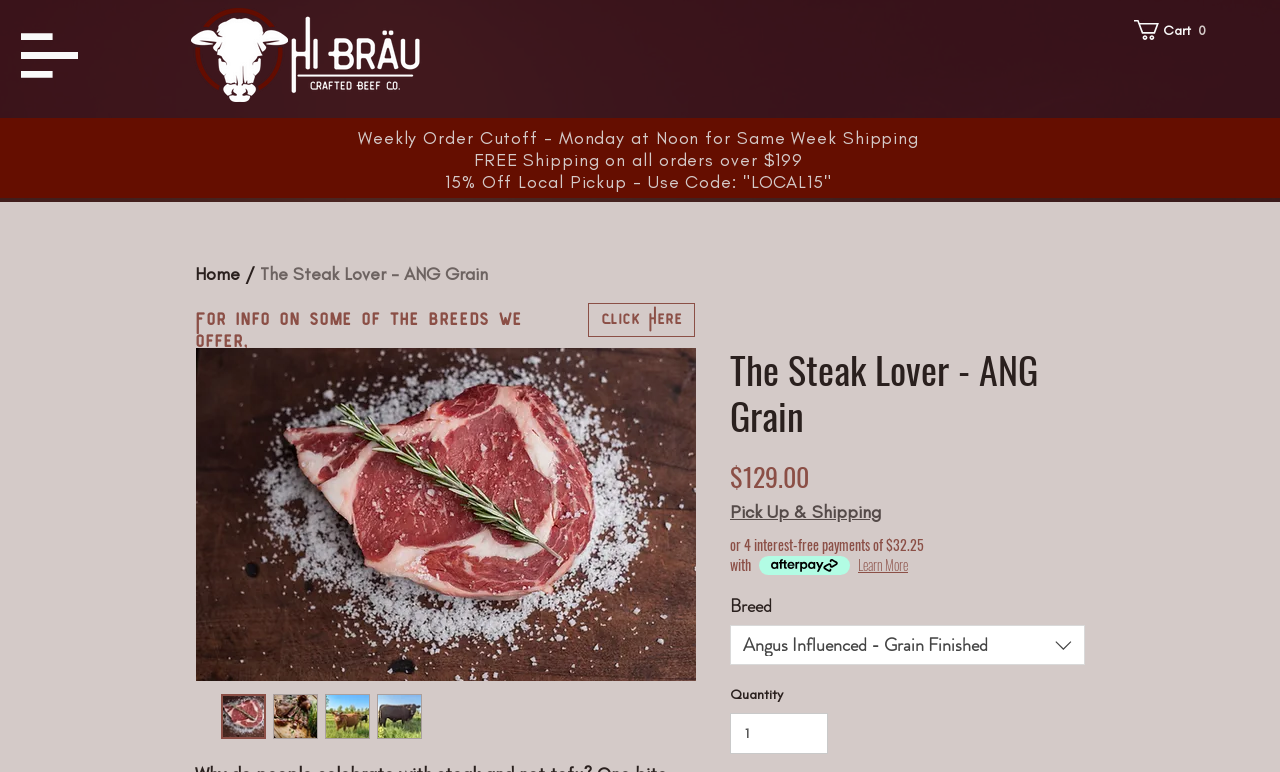Find the bounding box coordinates of the element's region that should be clicked in order to follow the given instruction: "Change quantity". The coordinates should consist of four float numbers between 0 and 1, i.e., [left, top, right, bottom].

[0.57, 0.924, 0.647, 0.976]